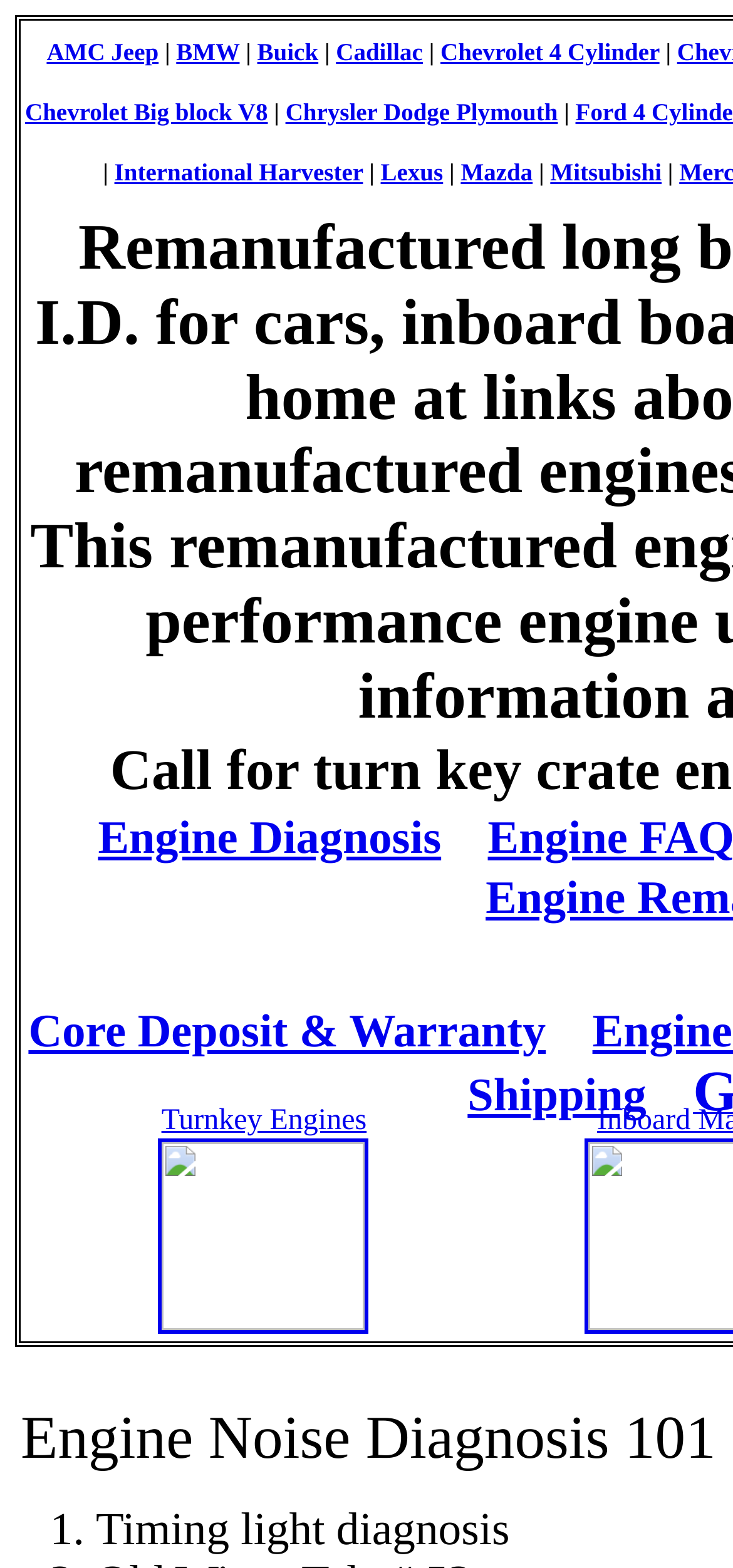Identify and provide the bounding box coordinates of the UI element described: "Buick". The coordinates should be formatted as [left, top, right, bottom], with each number being a float between 0 and 1.

[0.351, 0.024, 0.434, 0.042]